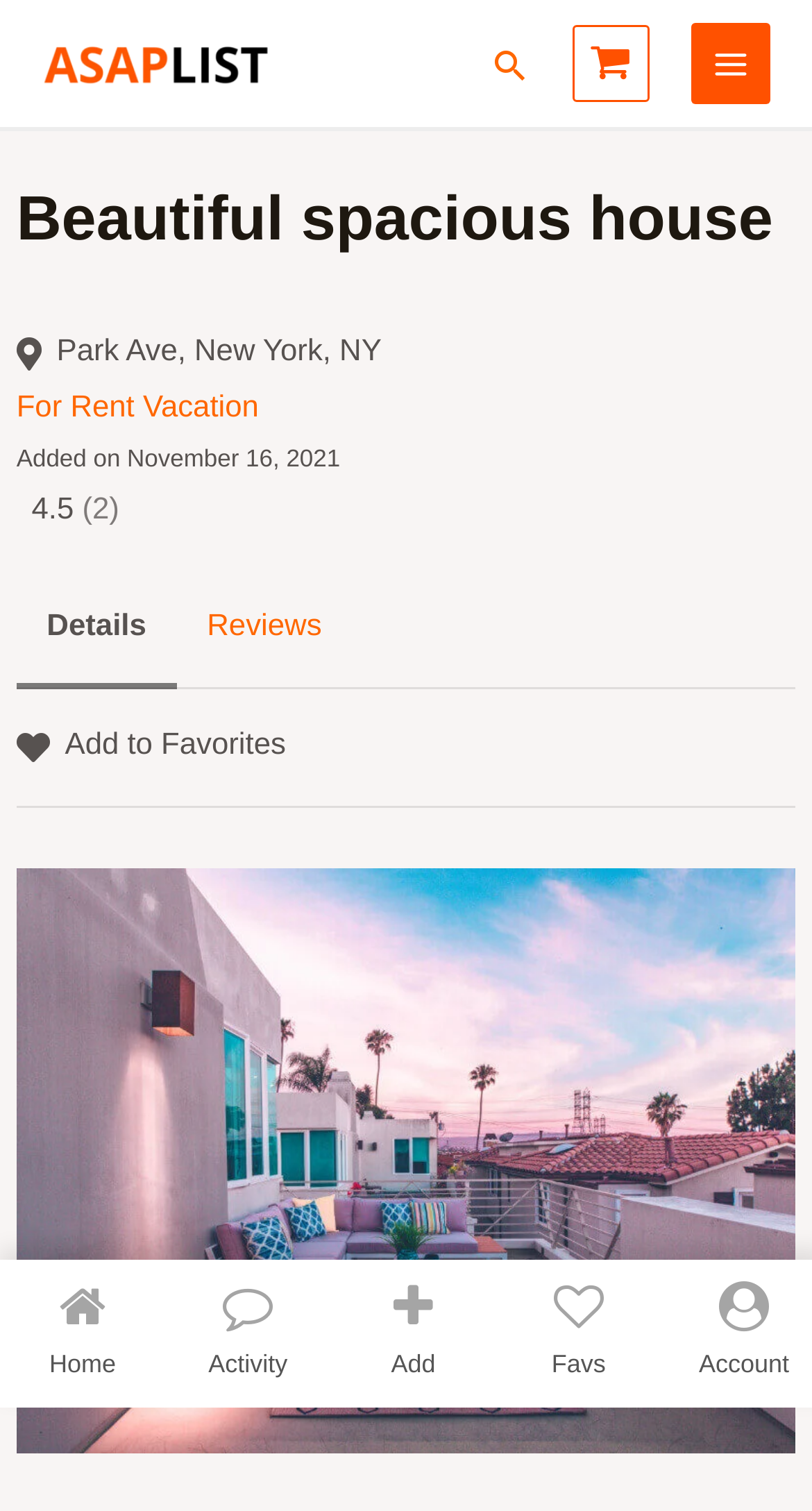What is the rating of the house?
Answer the question with a detailed explanation, including all necessary information.

I found the rating of the house by looking at the link '4.5 (2)' which is located below the 'For Rent' and 'Vacation' links.